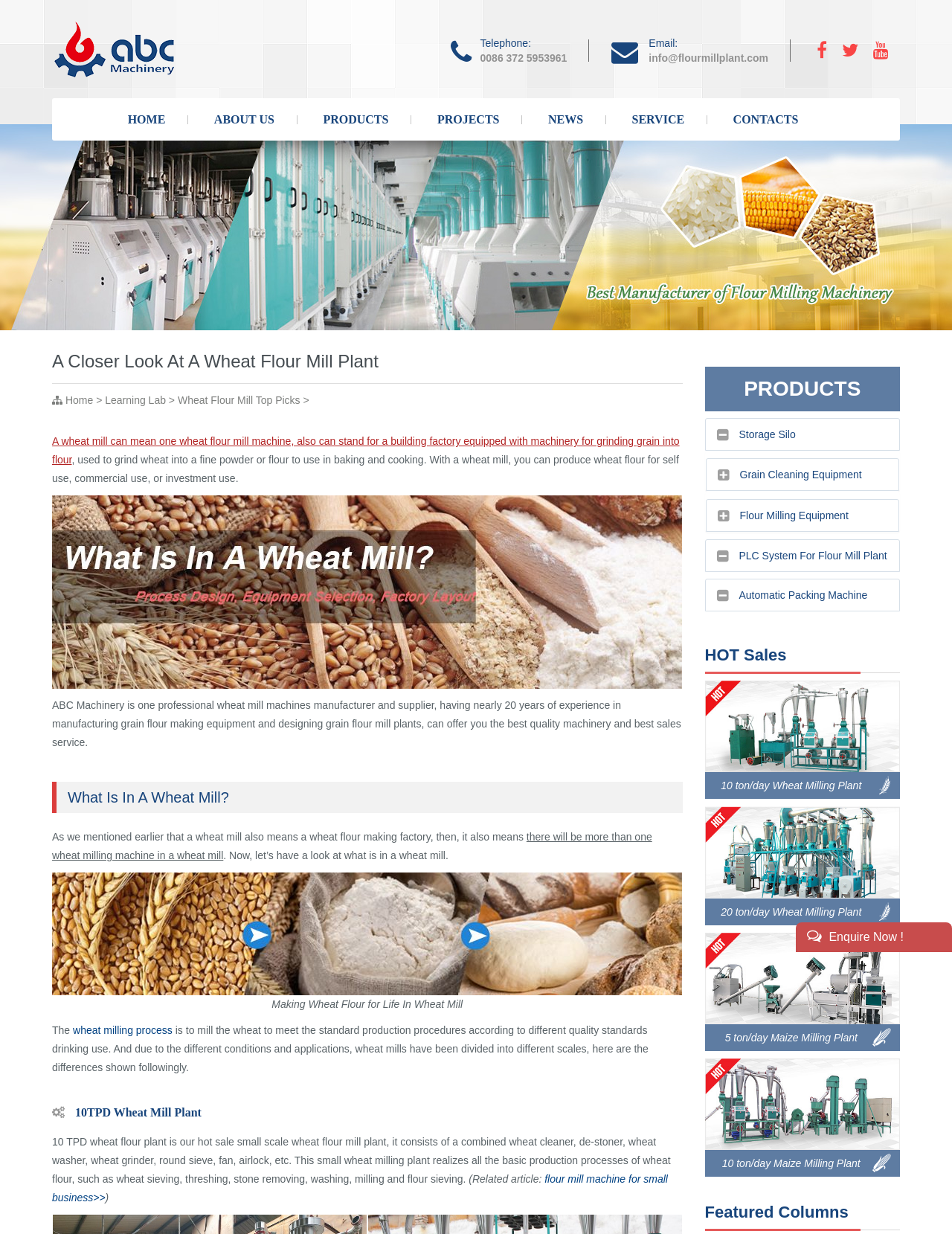Please extract the webpage's main title and generate its text content.

A Closer Look At A Wheat Flour Mill Plant